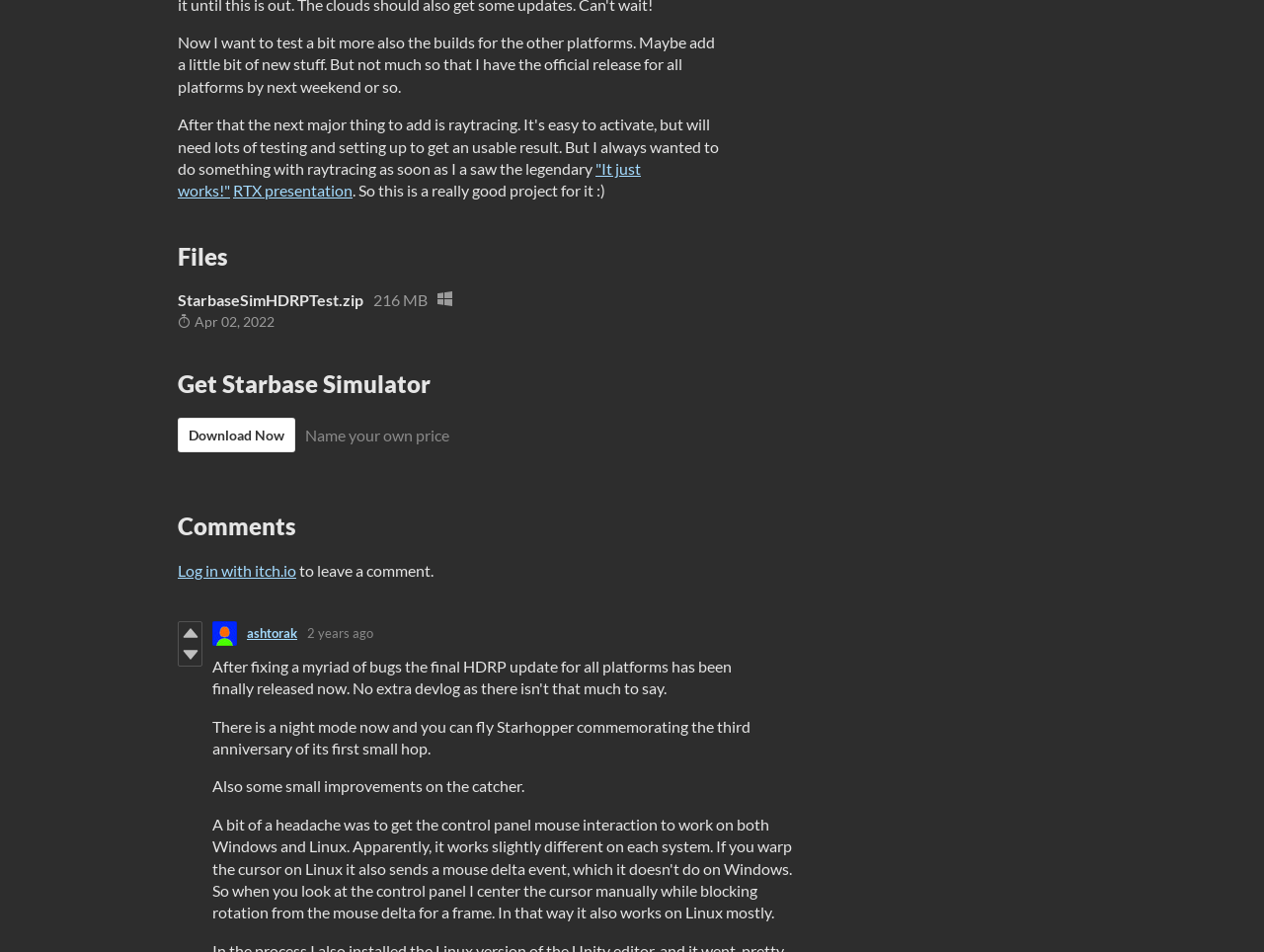Given the description "title="Vote up"", provide the bounding box coordinates of the corresponding UI element.

[0.141, 0.653, 0.159, 0.676]